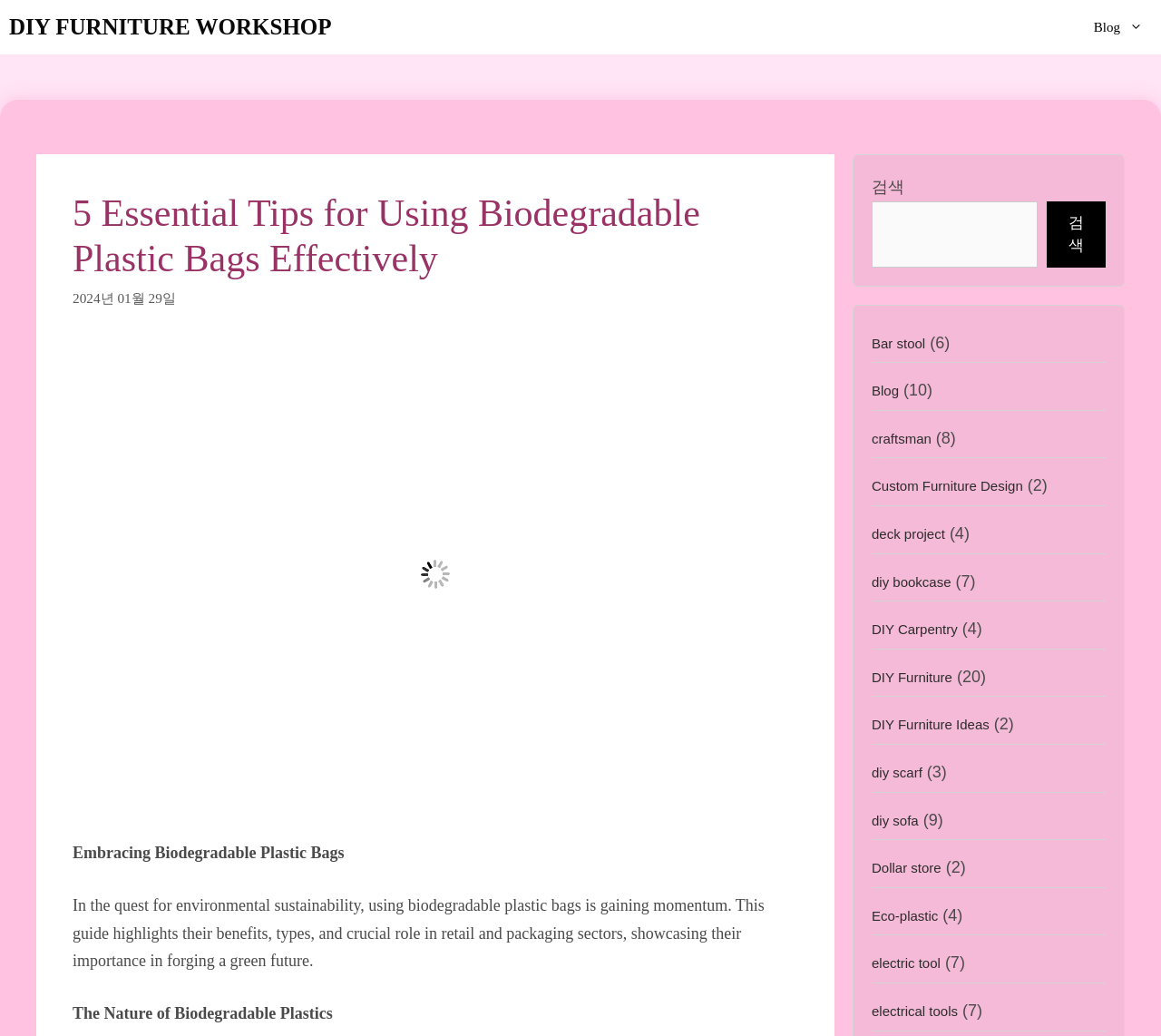Describe all the key features of the webpage in detail.

This webpage is focused on providing a comprehensive guide to using biodegradable plastic bags effectively. At the top, there is a primary navigation bar with links to "DIY FURNITURE WORKSHOP" and "Blog". Below the navigation bar, there is a header section with a heading that matches the title of the webpage, "5 Essential Tips for Using Biodegradable Plastic Bags Effectively". To the right of the heading, there is a time element displaying the date "2024년 01월 29일".

Below the header section, there is a large image with a caption "The Comprehensive Guide to Choosing and Using Biodegradable Plastic Bags". Underneath the image, there is a section of text with the title "Embracing Biodegradable Plastic Bags" and a brief introduction to the importance of using biodegradable plastic bags for environmental sustainability.

Further down the page, there is a section with the title "The Nature of Biodegradable Plastics". To the right of this section, there is a complementary section with a search bar and several links to related topics, including "Bar stool", "Blog", "craftsman", and others. Each link has a corresponding number in parentheses, indicating the number of related articles or resources available.

Overall, the webpage is well-organized and easy to navigate, with a clear focus on providing informative content and resources related to biodegradable plastic bags.